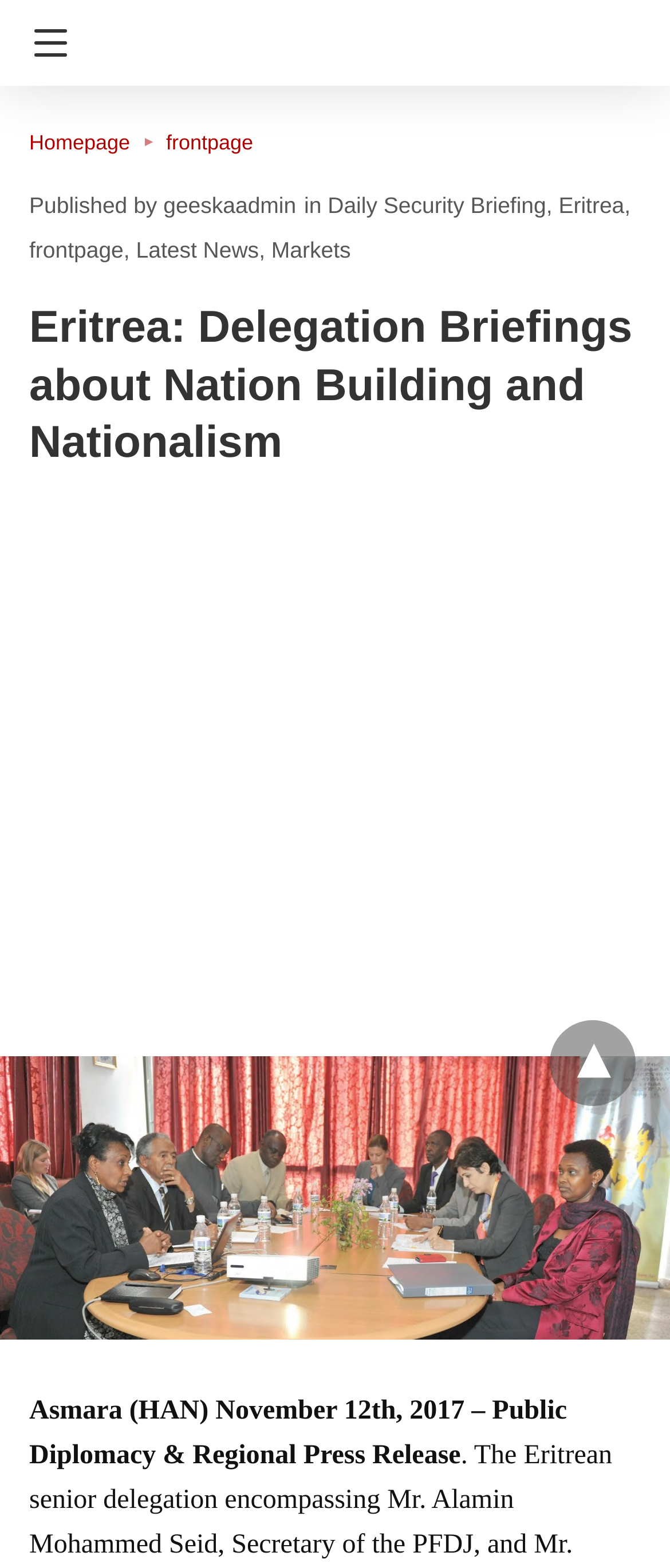What is the category of the news article?
Please provide a detailed and comprehensive answer to the question.

I found the category of the news article by looking at the link element with the text 'Eritrea' which is located at the top of the webpage.